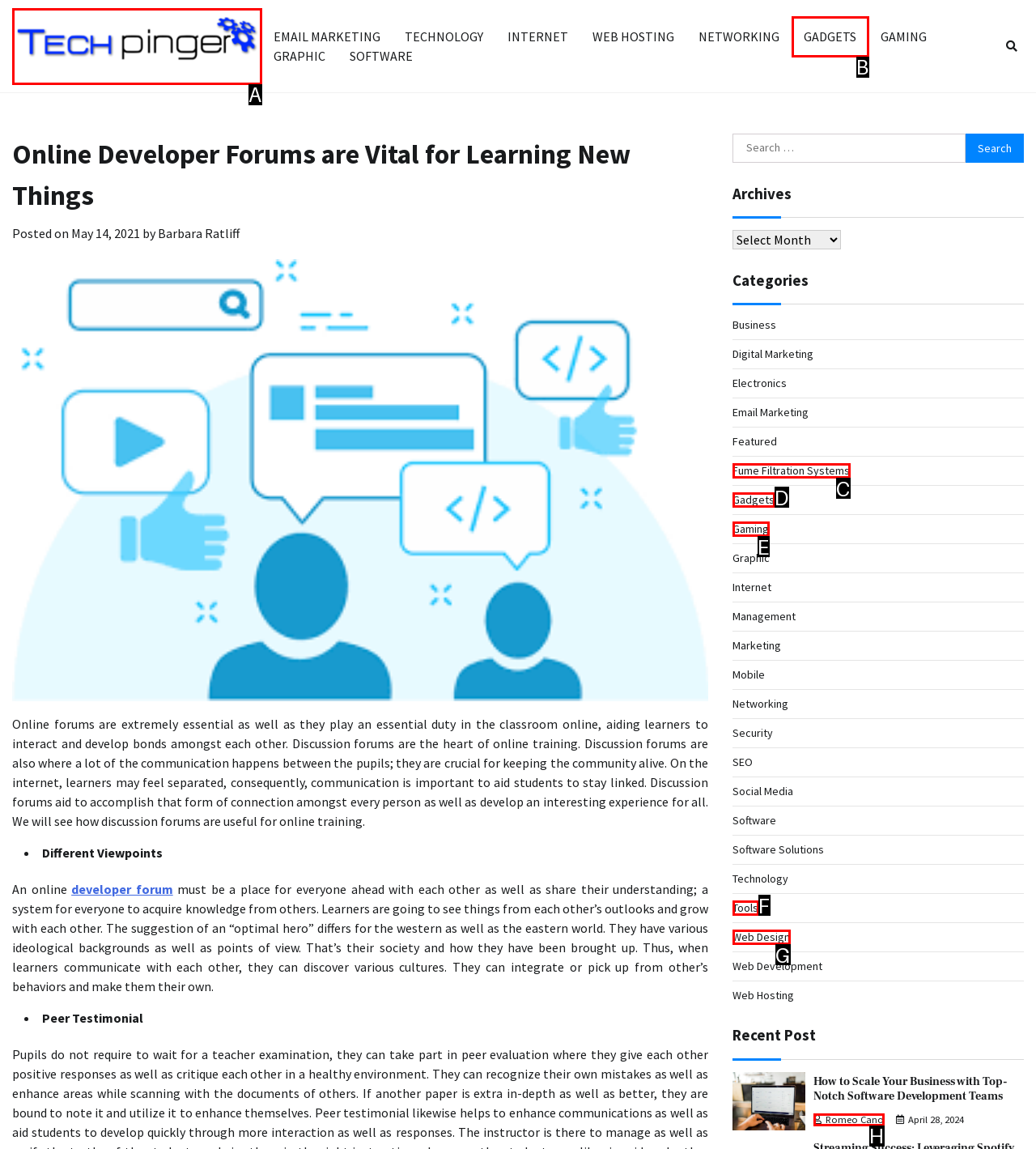Please determine which option aligns with the description: Dashboard. Respond with the option’s letter directly from the available choices.

None